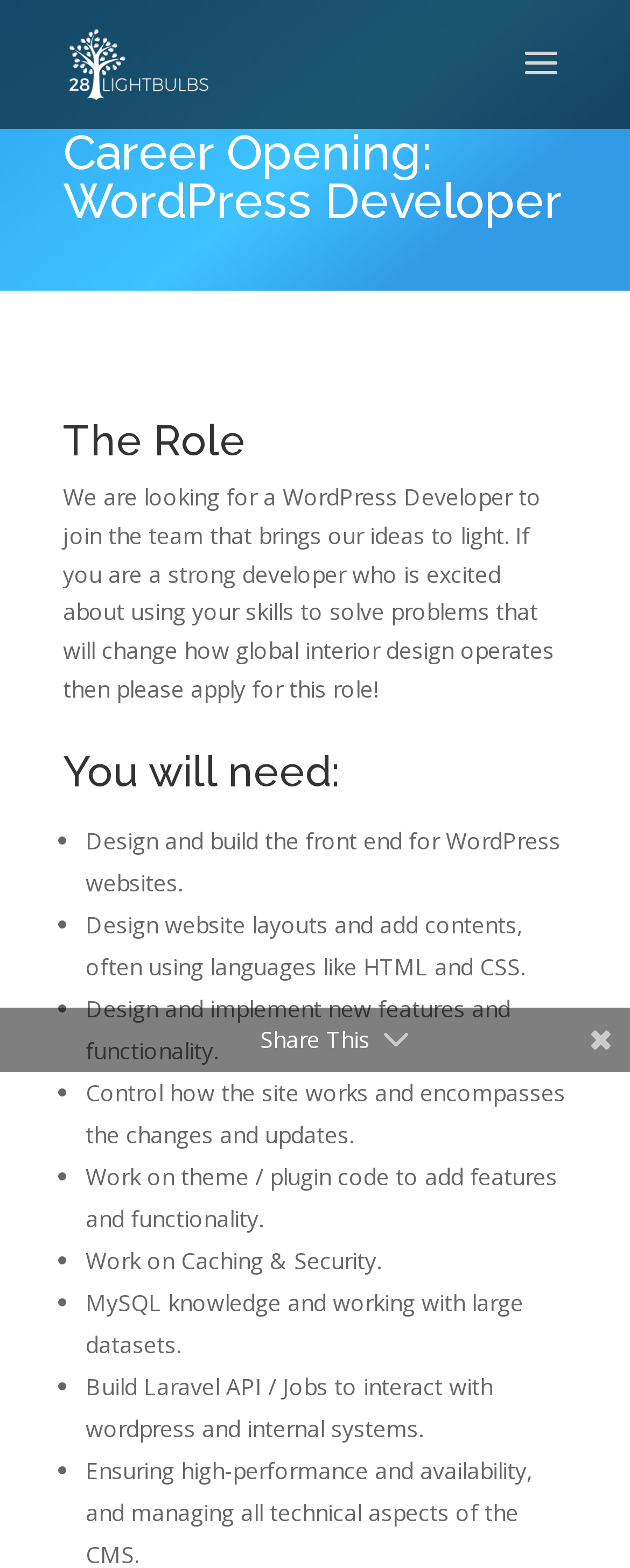Generate a detailed explanation of the webpage's features and information.

The webpage is a job posting for a WordPress Developer position at 28 Lightbulbs, a company that specializes in interior design. At the top left of the page, there is a link and an image, both labeled "28 Lightbulbs". Below this, there is a search bar that spans across the top of the page.

The main content of the page is divided into sections, with headings and paragraphs of text. The first heading, "Career Opening: WordPress Developer", is followed by a brief introduction to the role. The next heading, "The Role", is followed by a longer paragraph that describes the job responsibilities.

Below this, there is a list of requirements for the job, marked by bullet points. The list includes tasks such as designing and building the front end for WordPress websites, designing website layouts, implementing new features, and working on theme and plugin code. The list also mentions the need for MySQL knowledge and experience with large datasets.

At the bottom of the page, there is a "Share This" button. Overall, the page is focused on providing information about the job opening and the responsibilities that come with it.